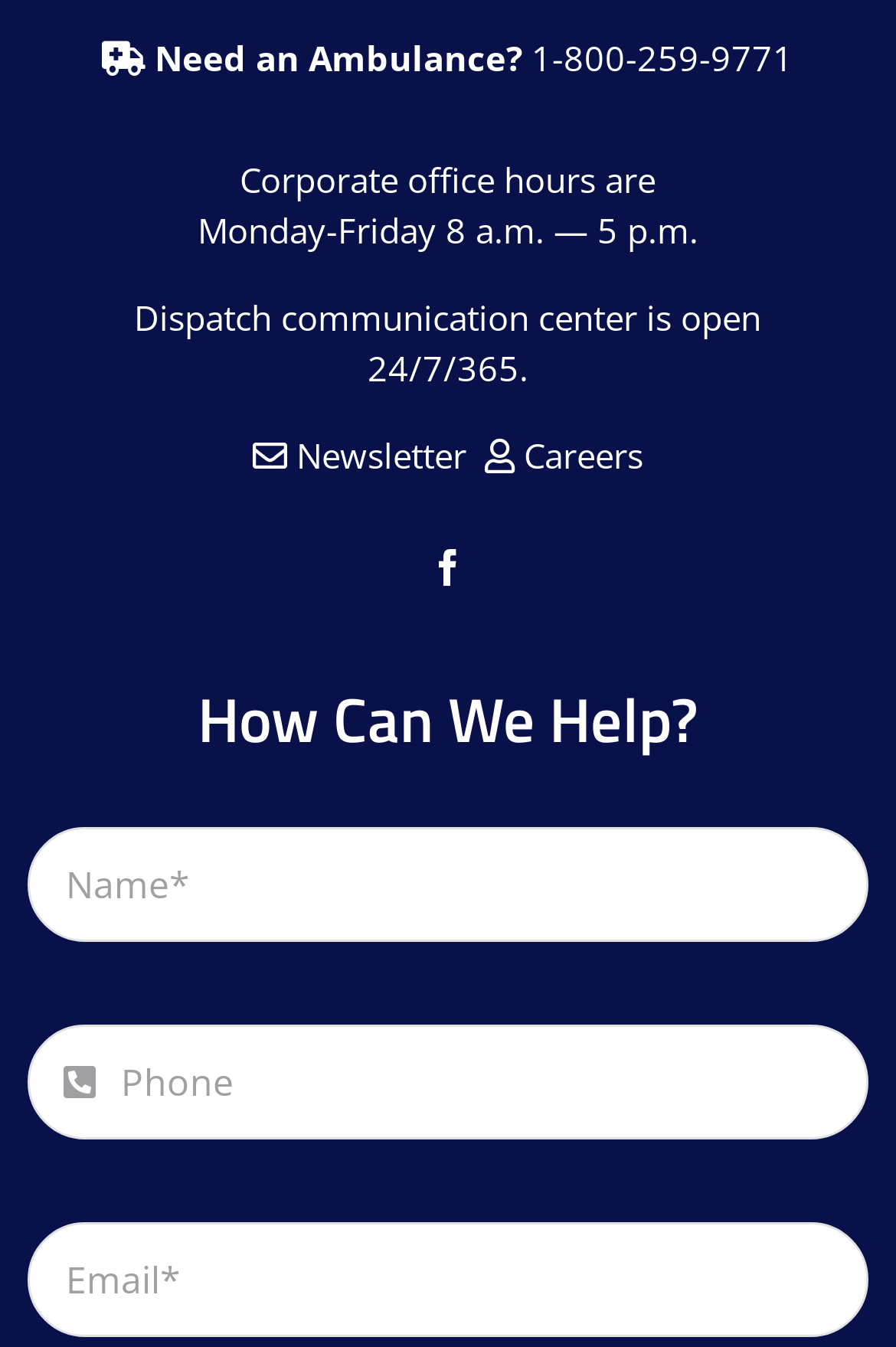Bounding box coordinates are specified in the format (top-left x, top-left y, bottom-right x, bottom-right y). All values are floating point numbers bounded between 0 and 1. Please provide the bounding box coordinate of the region this sentence describes: One Thing I Learned

None